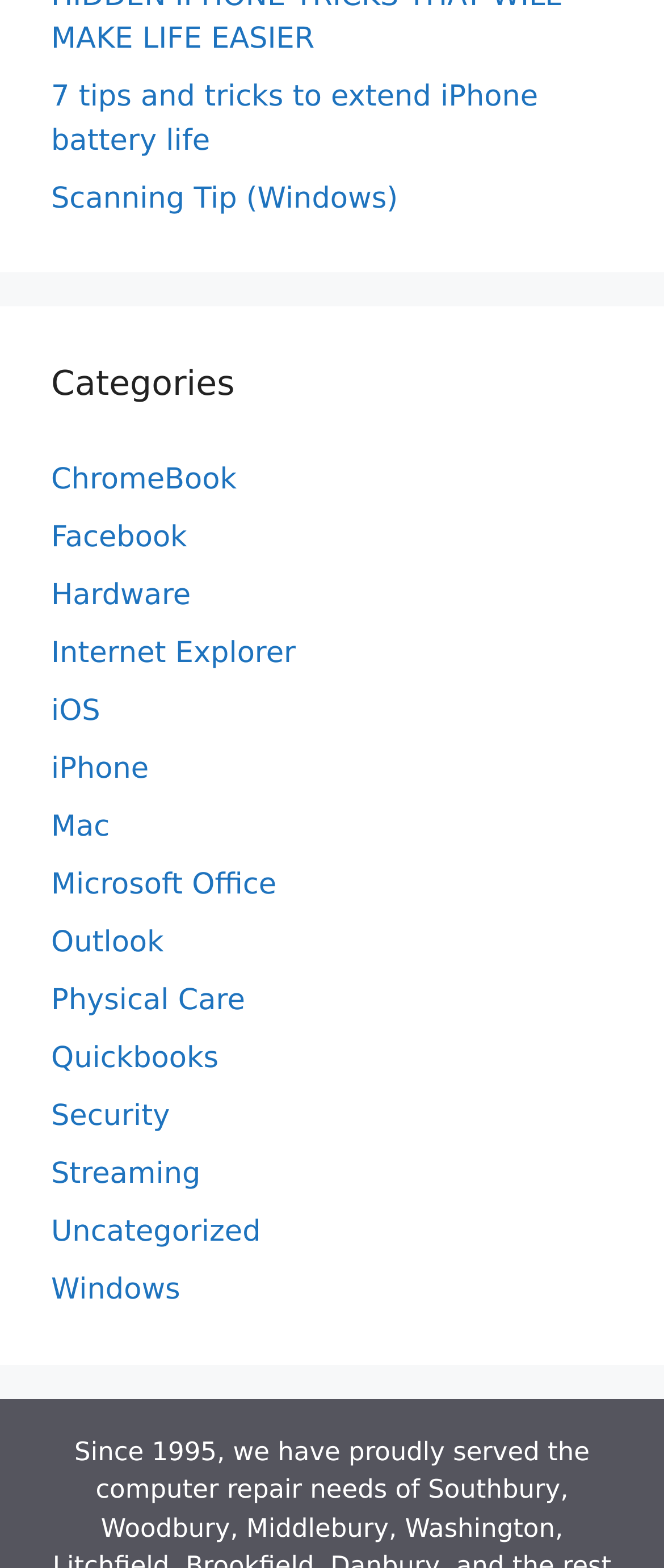How many links are there above the 'Categories' heading?
Please provide an in-depth and detailed response to the question.

I counted the number of links above the 'Categories' heading and found two links, '7 tips and tricks to extend iPhone battery life' and 'Scanning Tip (Windows)'.